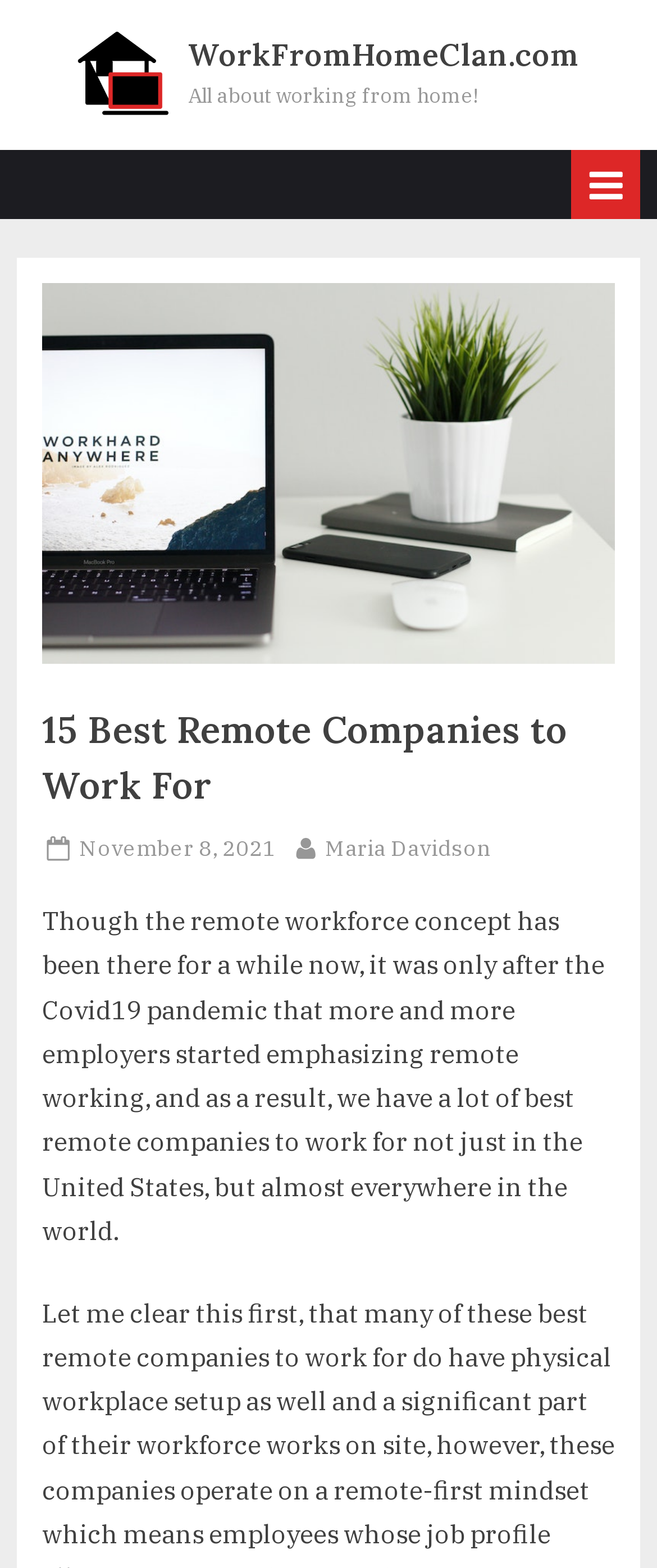Predict the bounding box for the UI component with the following description: "parent_node: WorkFromHomeClan.com".

[0.119, 0.018, 0.255, 0.075]